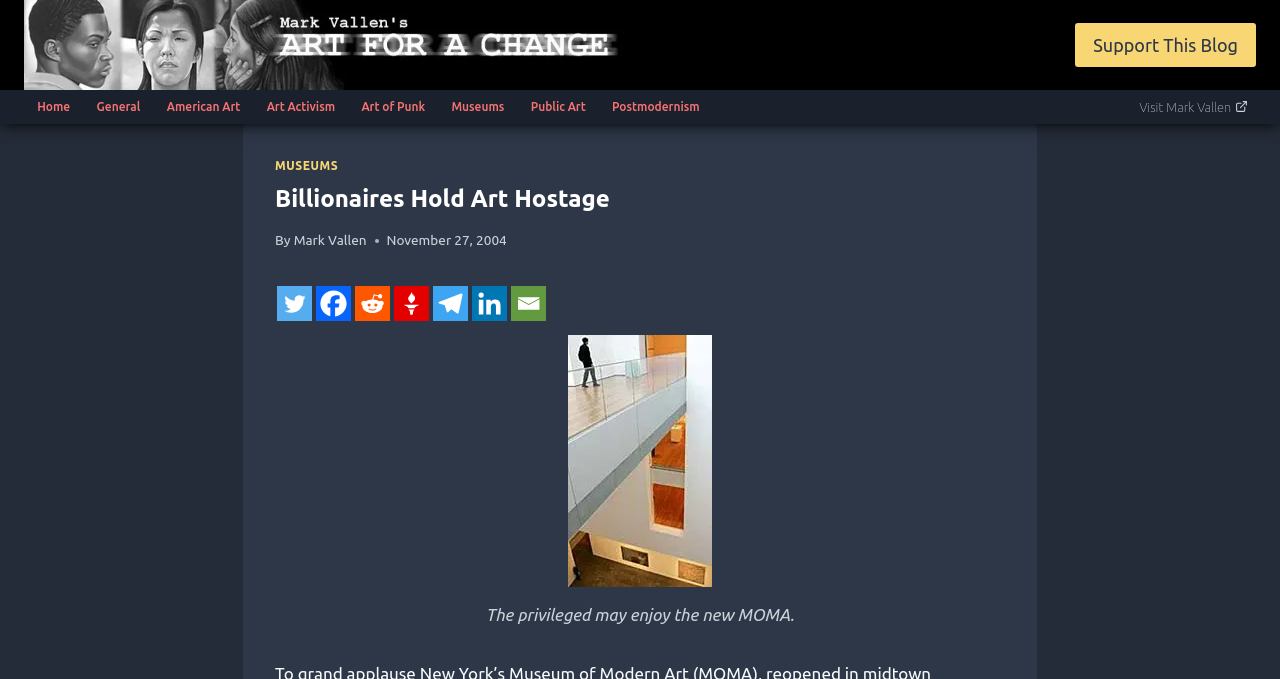Please determine the bounding box coordinates, formatted as (top-left x, top-left y, bottom-right x, bottom-right y), with all values as floating point numbers between 0 and 1. Identify the bounding box of the region described as: Museums

[0.215, 0.234, 0.264, 0.253]